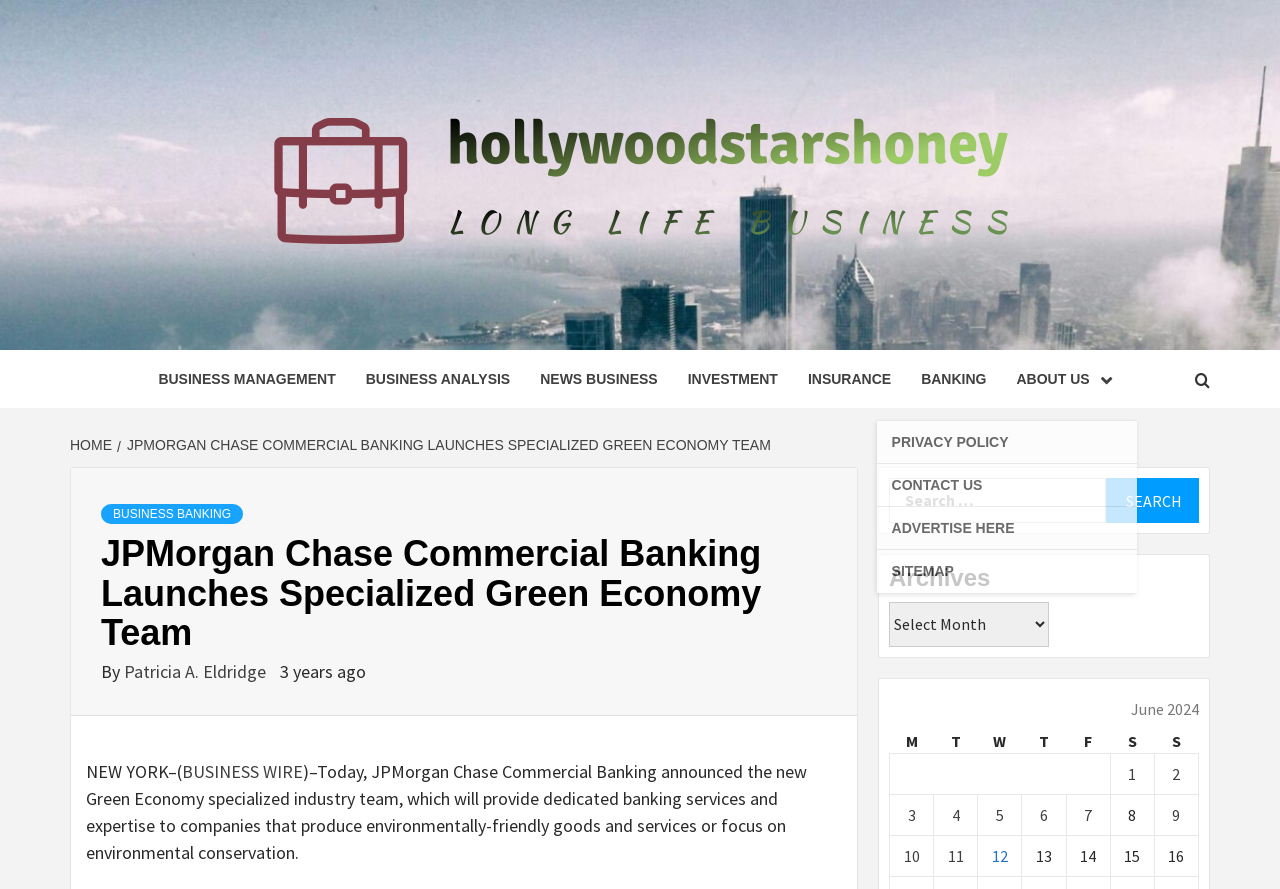Using the given description, provide the bounding box coordinates formatted as (top-left x, top-left y, bottom-right x, bottom-right y), with all values being floating point numbers between 0 and 1. Description: Home

[0.055, 0.492, 0.091, 0.51]